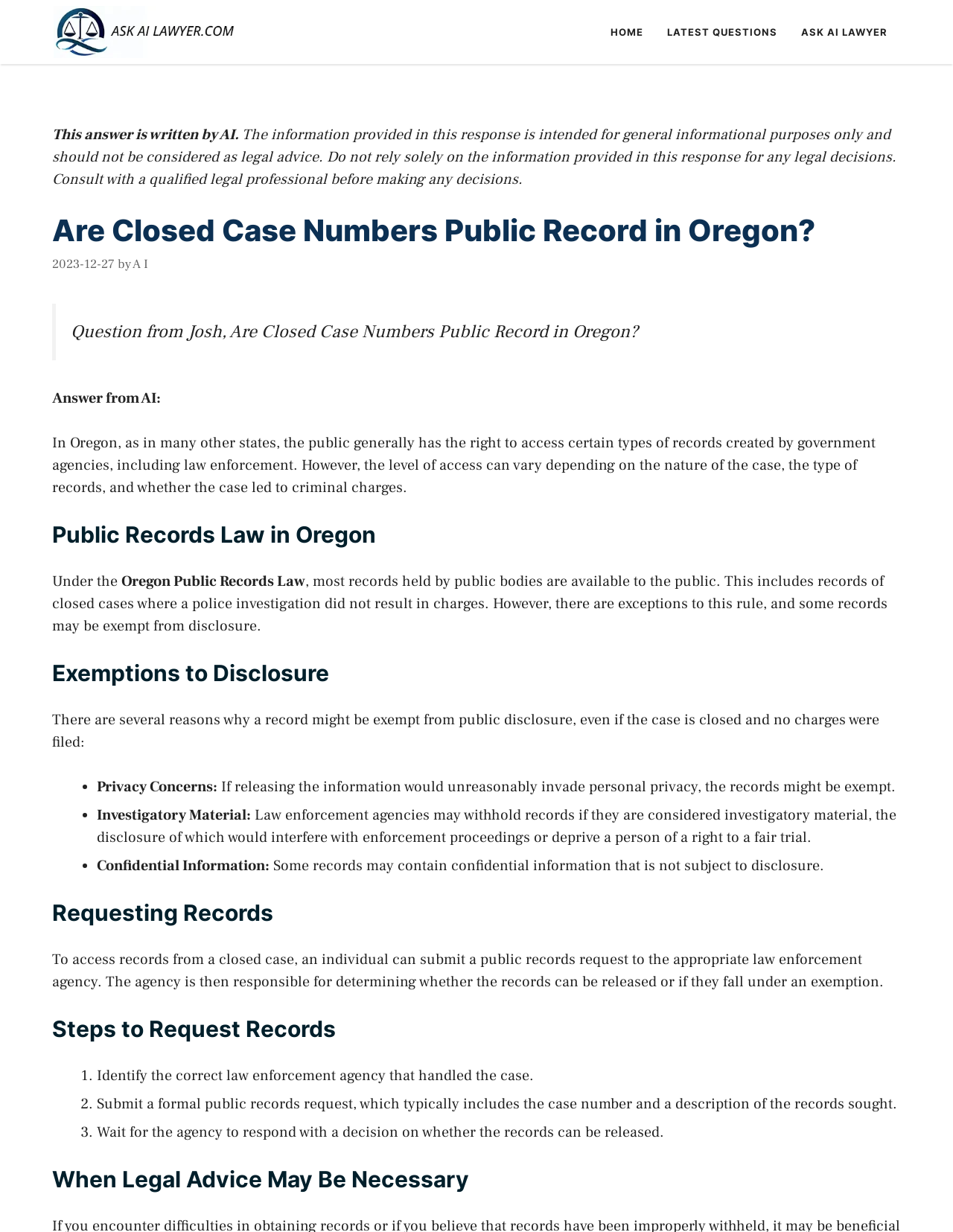Identify the main heading of the webpage and provide its text content.

Are Closed Case Numbers Public Record in Oregon?